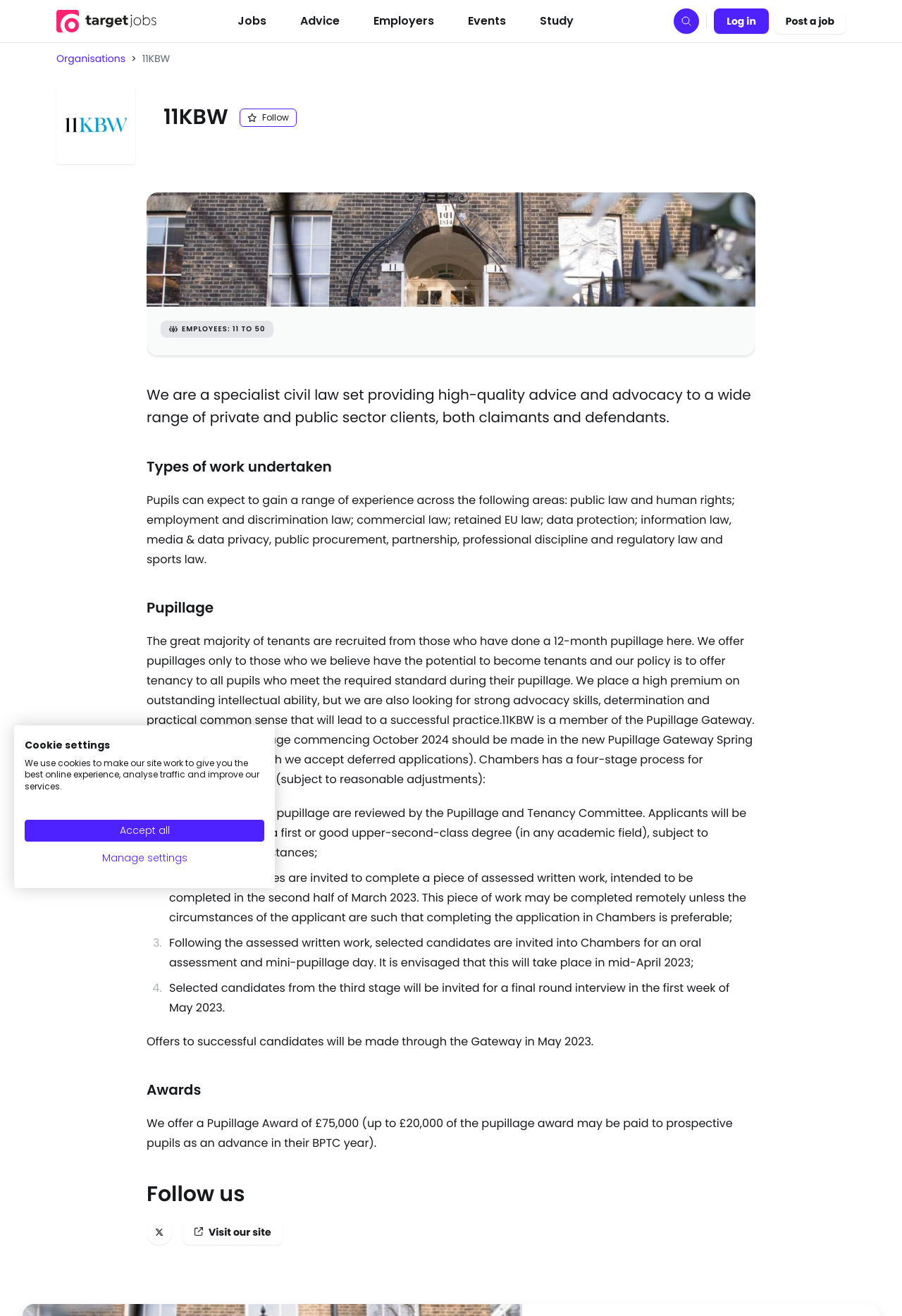What type of law set is 11KBW?
Using the details shown in the screenshot, provide a comprehensive answer to the question.

Based on the webpage content, specifically the text 'We are a specialist civil law set providing high-quality advice and advocacy to a wide range of private and public sector clients, both claimants and defendants.', it can be inferred that 11KBW is a civil law set.